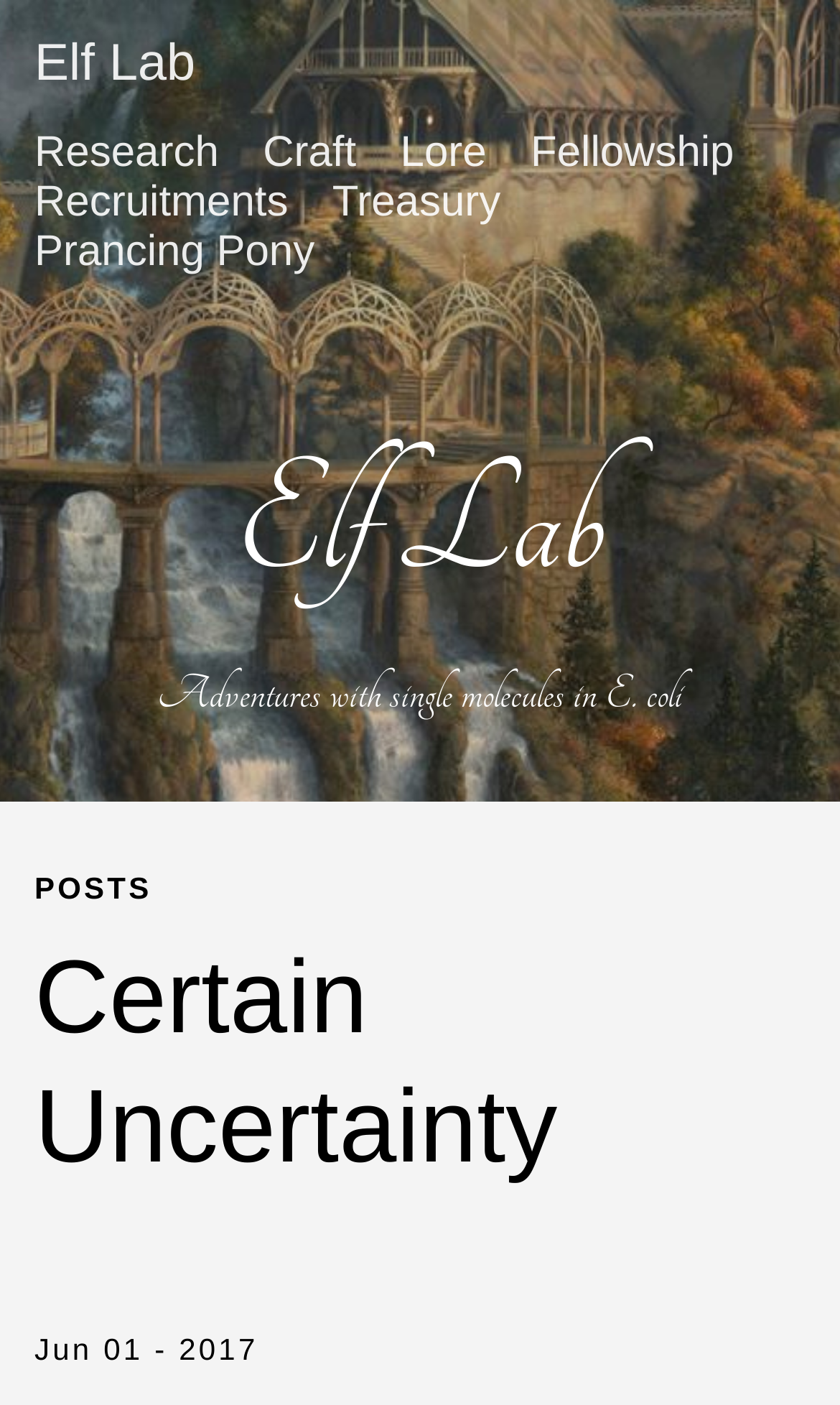Identify the bounding box for the UI element described as: "Research". The coordinates should be four float numbers between 0 and 1, i.e., [left, top, right, bottom].

[0.041, 0.091, 0.261, 0.125]